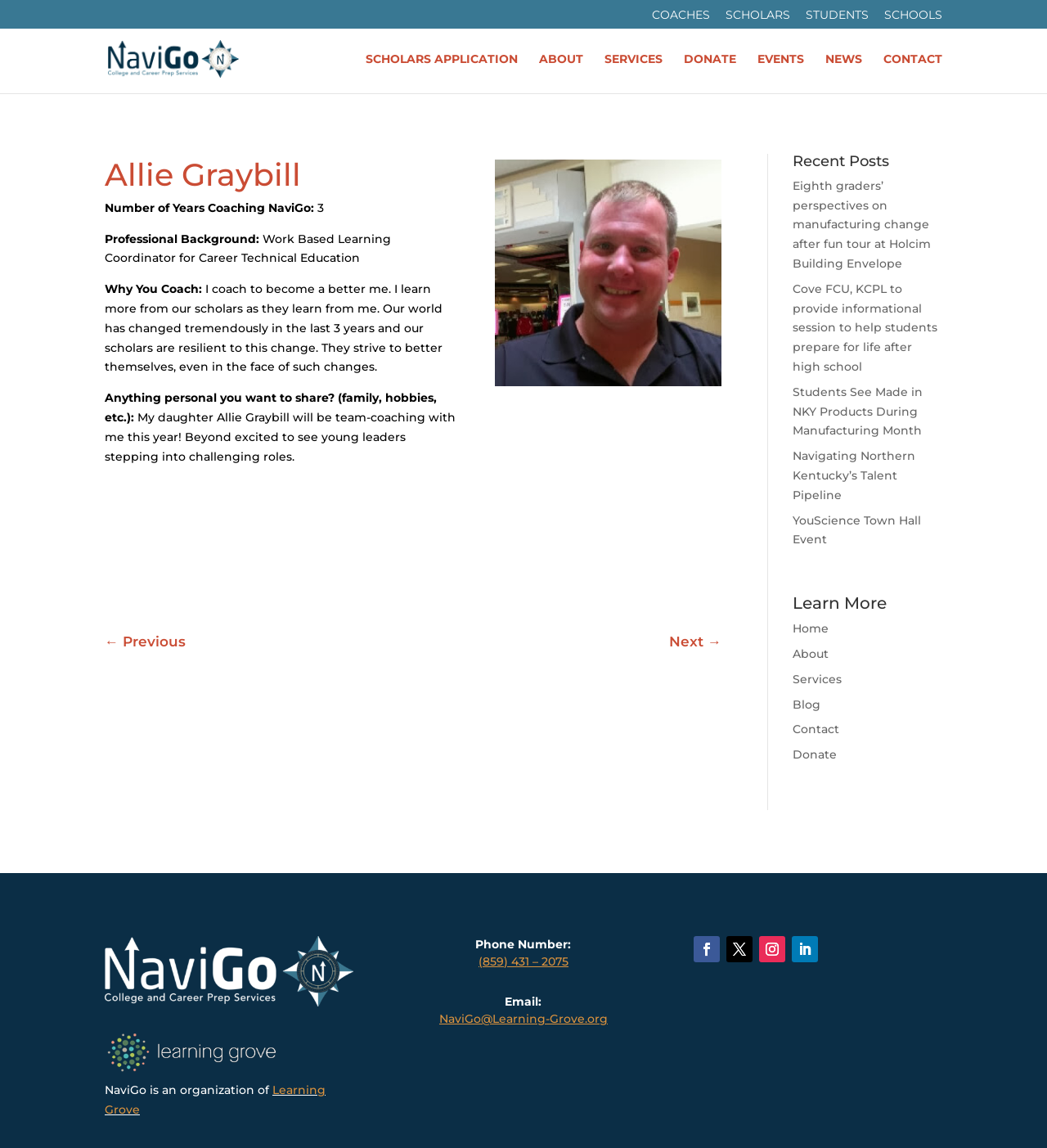From the image, can you give a detailed response to the question below:
What is the professional background of Allie Graybill's coach?

I found the answer by looking at the section about Allie Graybill's coach, where it says 'Professional Background: Work Based Learning Coordinator for Career Technical Education'. This indicates that Allie Graybill's coach has a professional background in work-based learning coordination for career technical education.